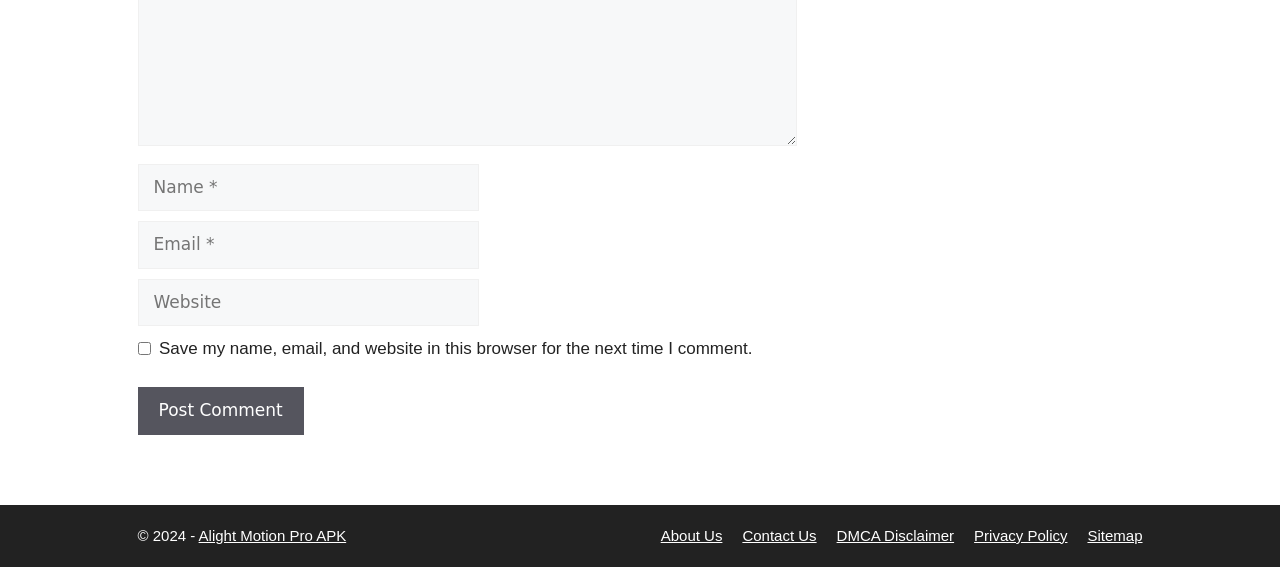How many links are in the footer section?
Please provide a single word or phrase based on the screenshot.

6